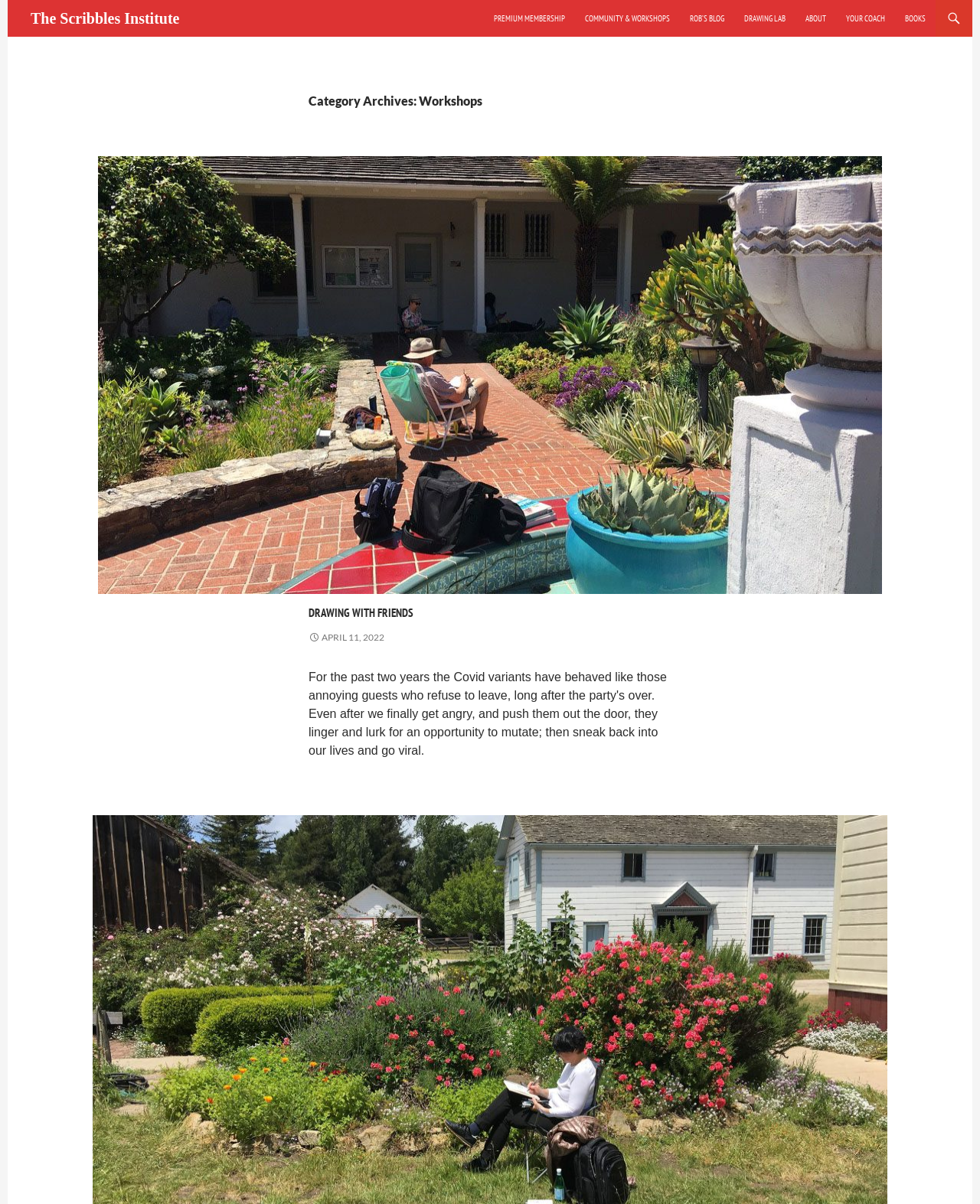Specify the bounding box coordinates of the element's region that should be clicked to achieve the following instruction: "View recent posts". The bounding box coordinates consist of four float numbers between 0 and 1, in the format [left, top, right, bottom].

None